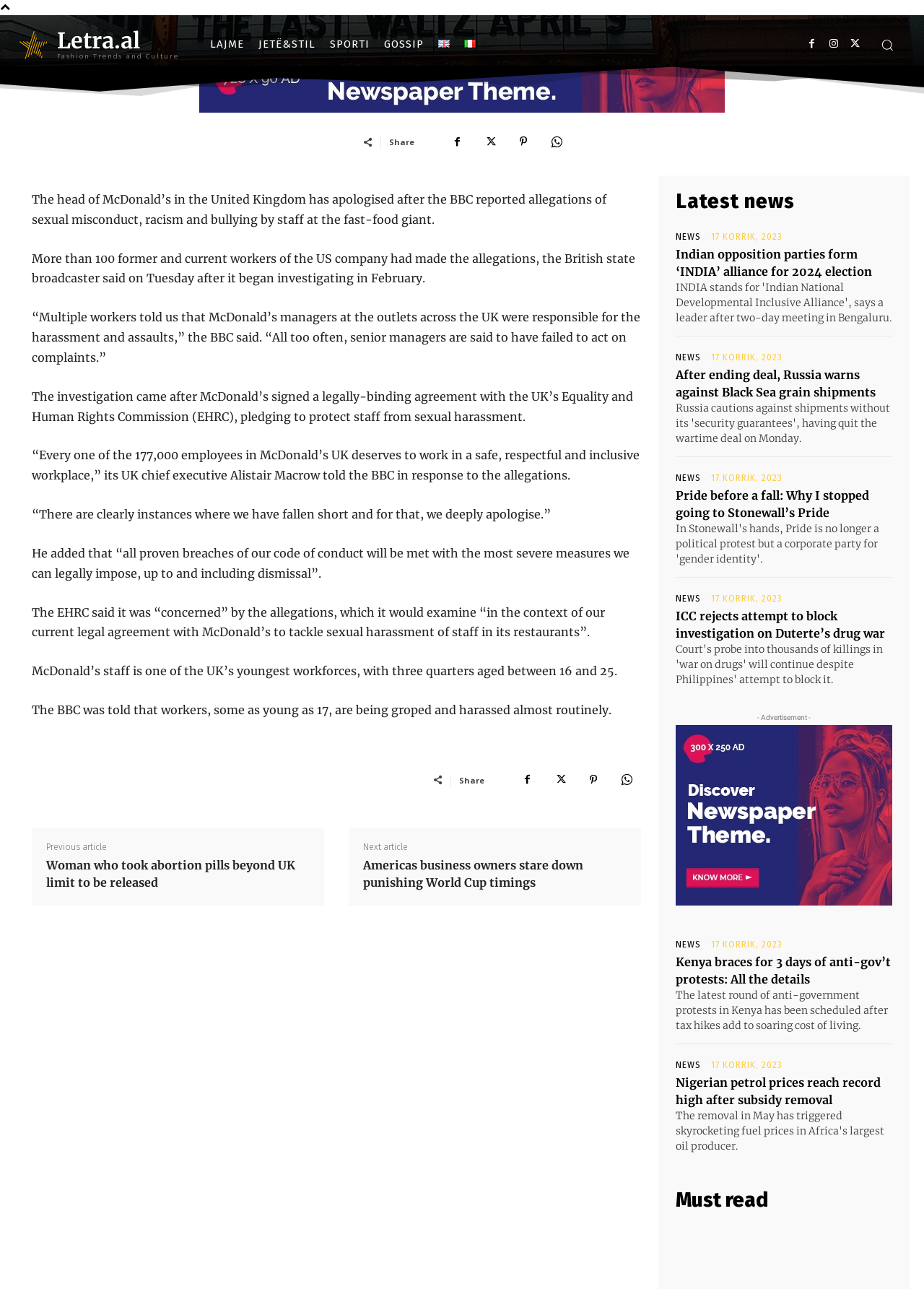How many social media sharing options are available?
Please respond to the question with a detailed and thorough explanation.

I counted the number of social media sharing icons below the news article, and there are 4 of them.